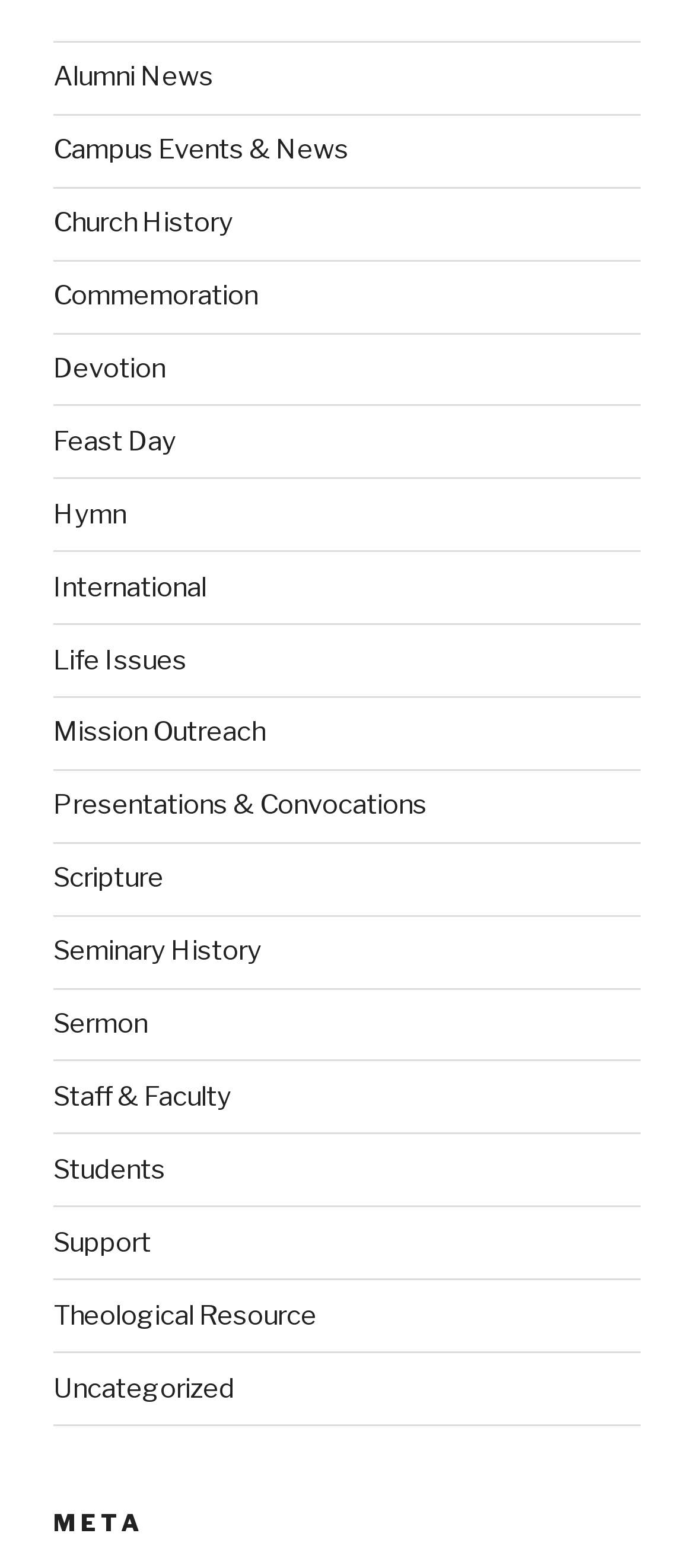Extract the bounding box for the UI element that matches this description: "Campus Events & News".

[0.077, 0.086, 0.503, 0.106]